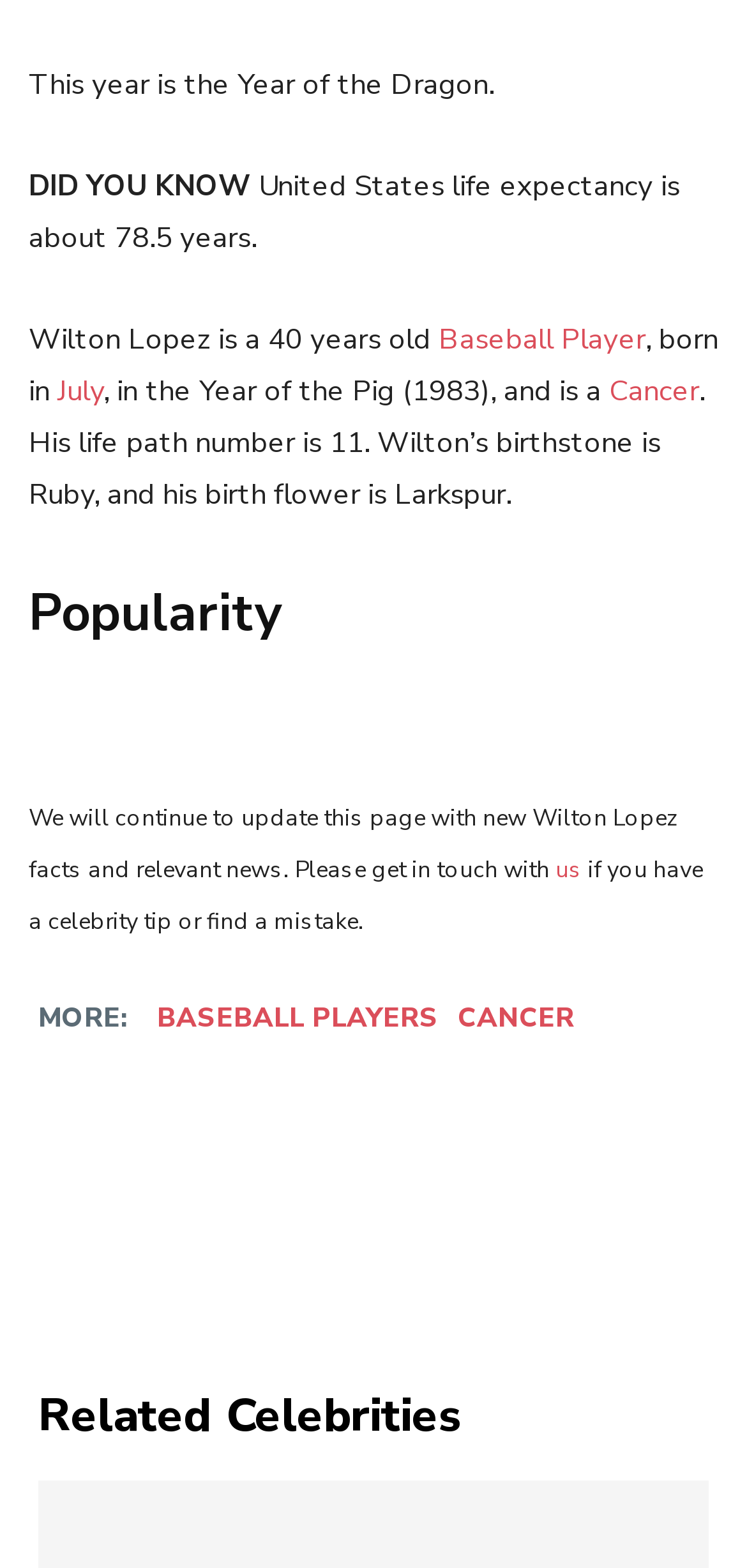What is the zodiac sign of Wilton Lopez?
Based on the image, give a concise answer in the form of a single word or short phrase.

Cancer